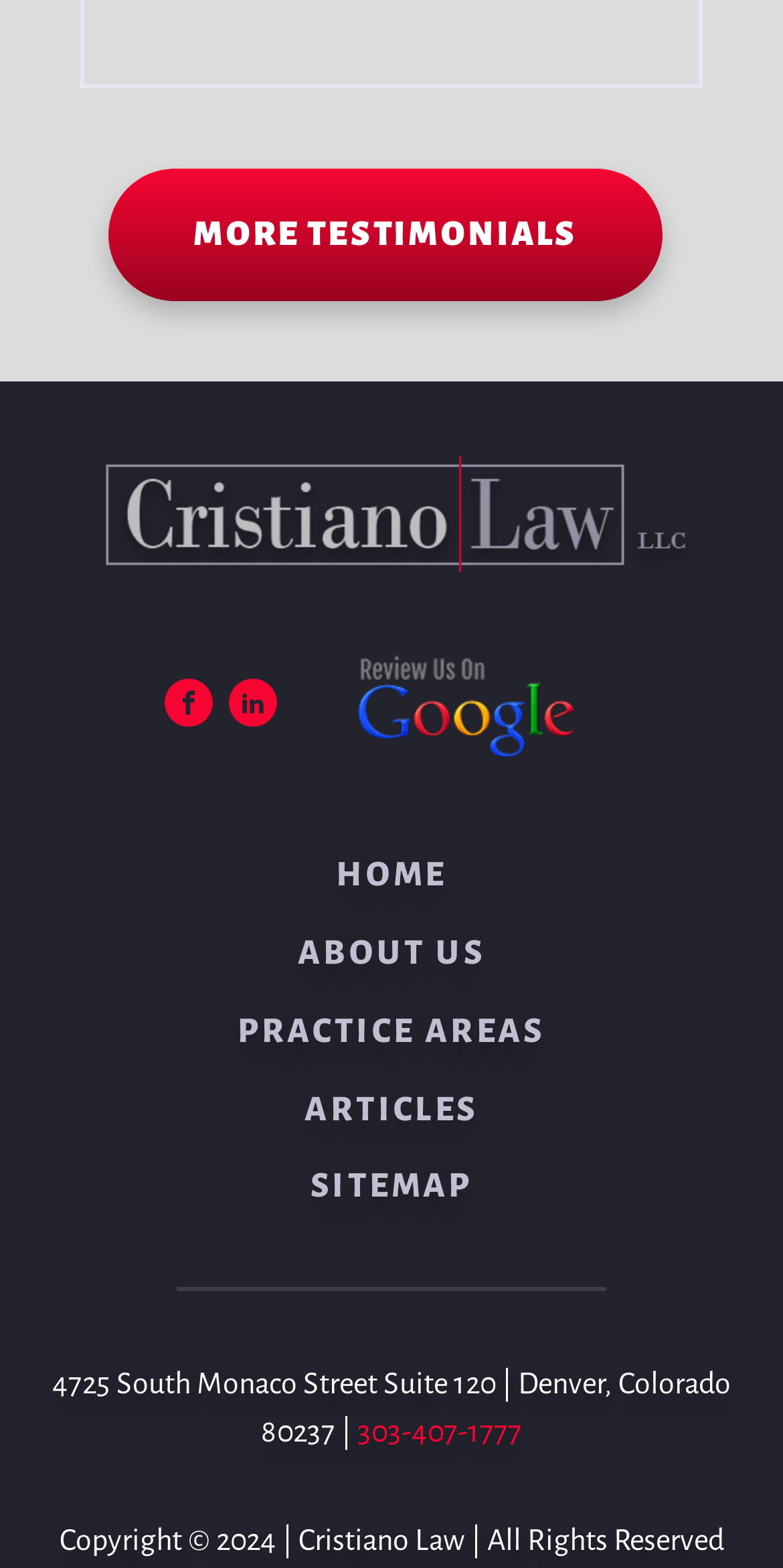Determine the bounding box coordinates of the element's region needed to click to follow the instruction: "Call 303-407-1777". Provide these coordinates as four float numbers between 0 and 1, formatted as [left, top, right, bottom].

[0.456, 0.898, 0.667, 0.929]